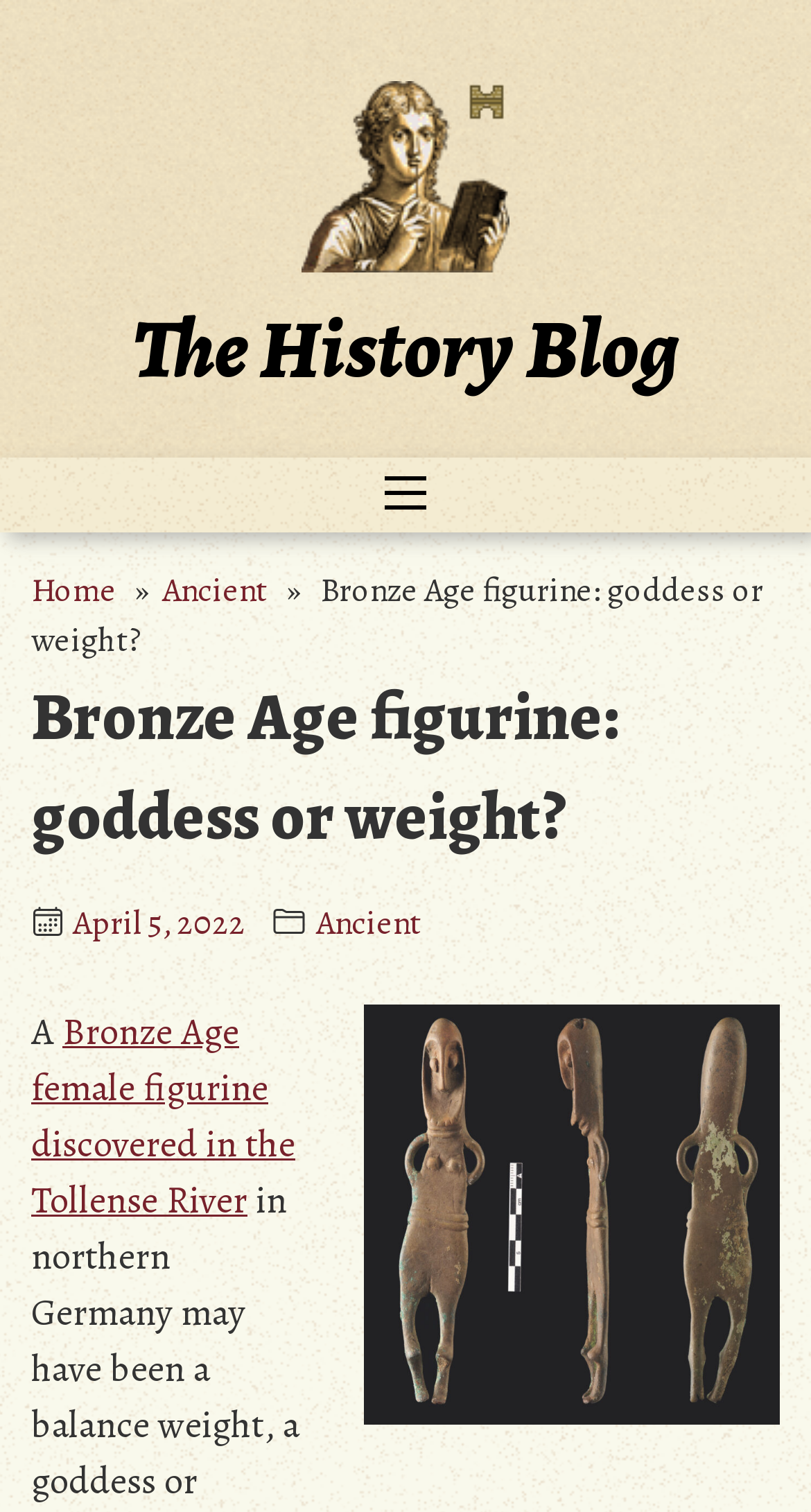Identify the bounding box coordinates for the element you need to click to achieve the following task: "view ancient articles". The coordinates must be four float values ranging from 0 to 1, formatted as [left, top, right, bottom].

[0.2, 0.376, 0.331, 0.406]